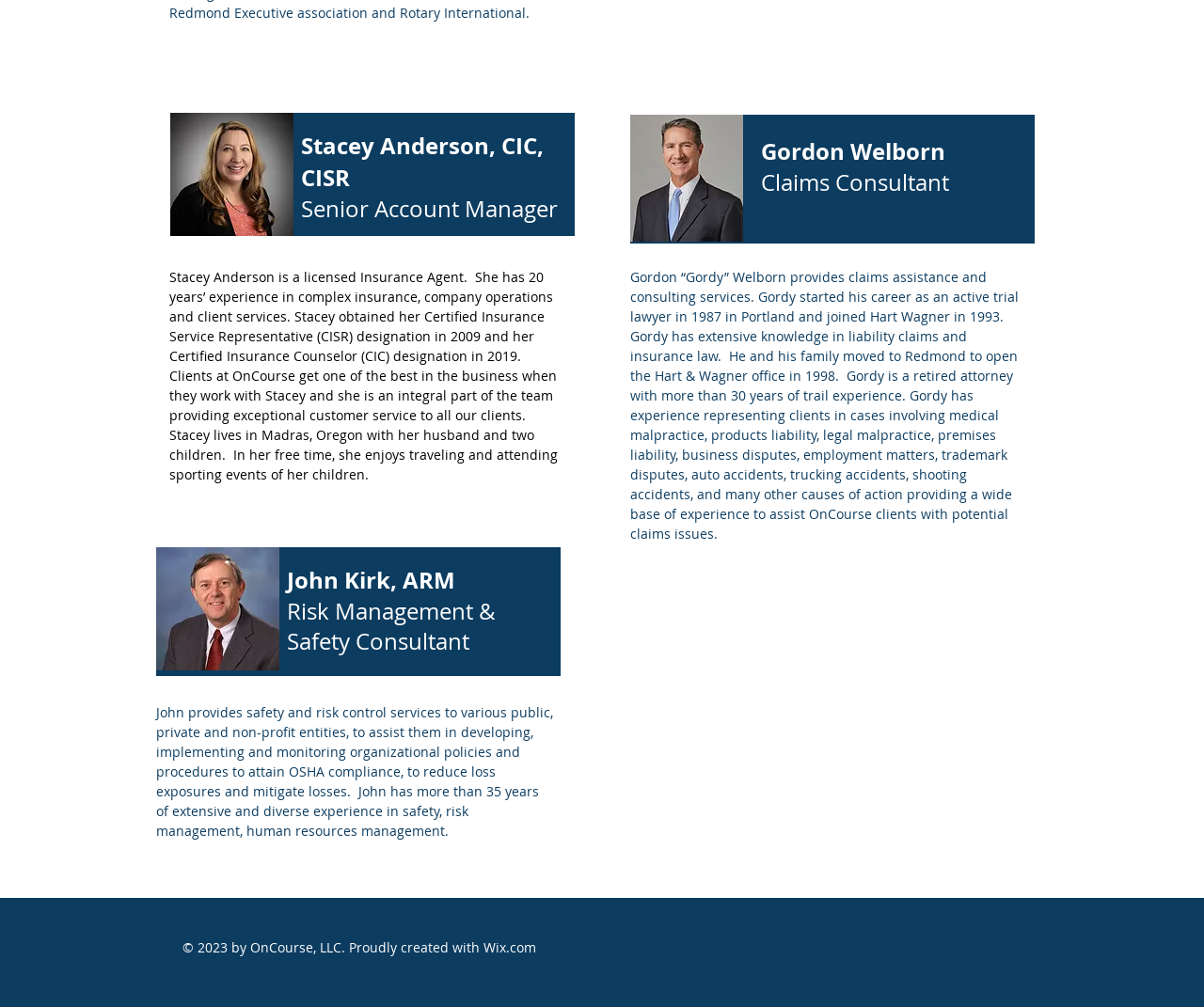Answer in one word or a short phrase: 
What is Stacey Anderson's profession?

Insurance Agent